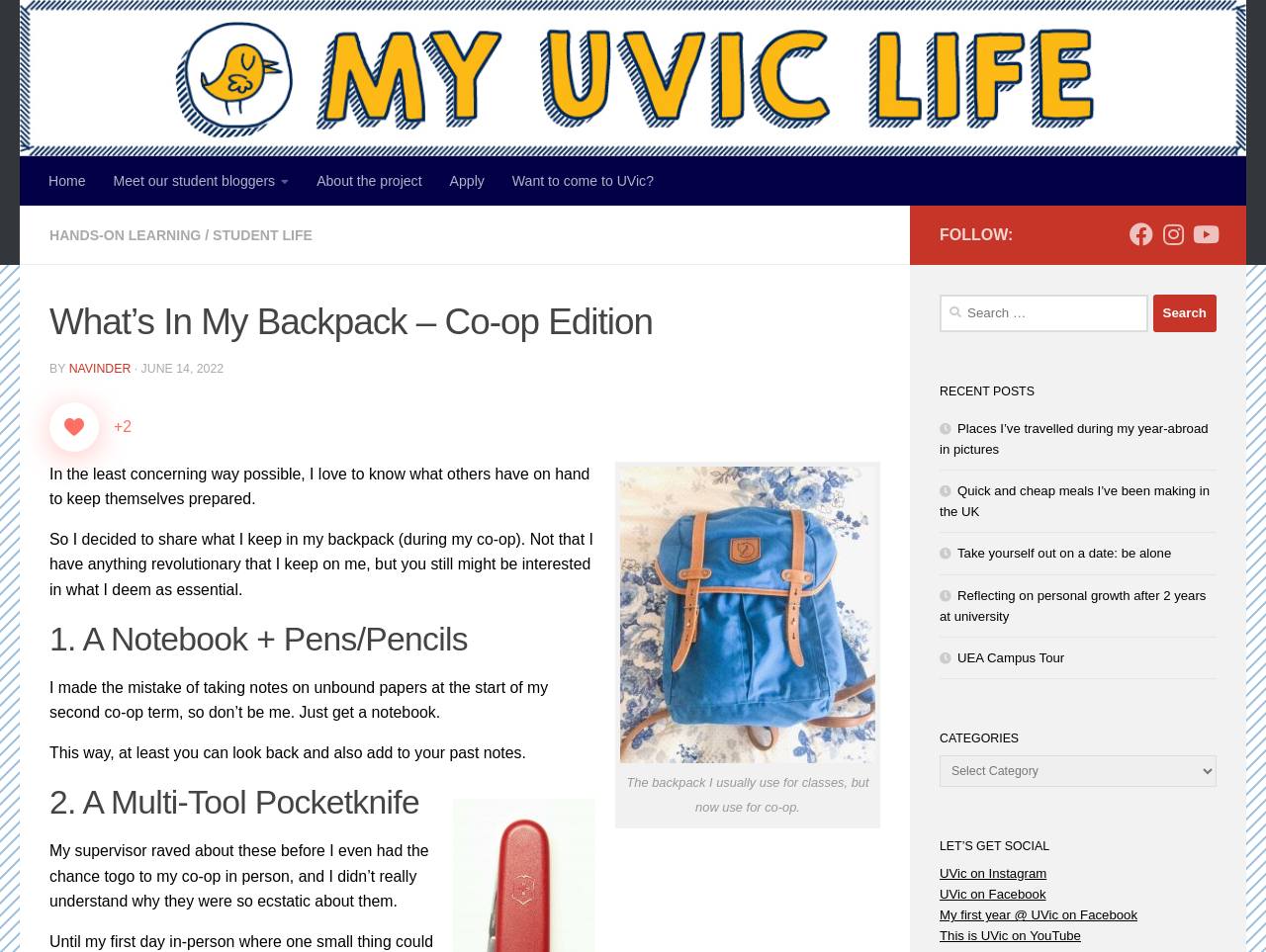Given the description "Apply", determine the bounding box of the corresponding UI element.

[0.344, 0.164, 0.394, 0.216]